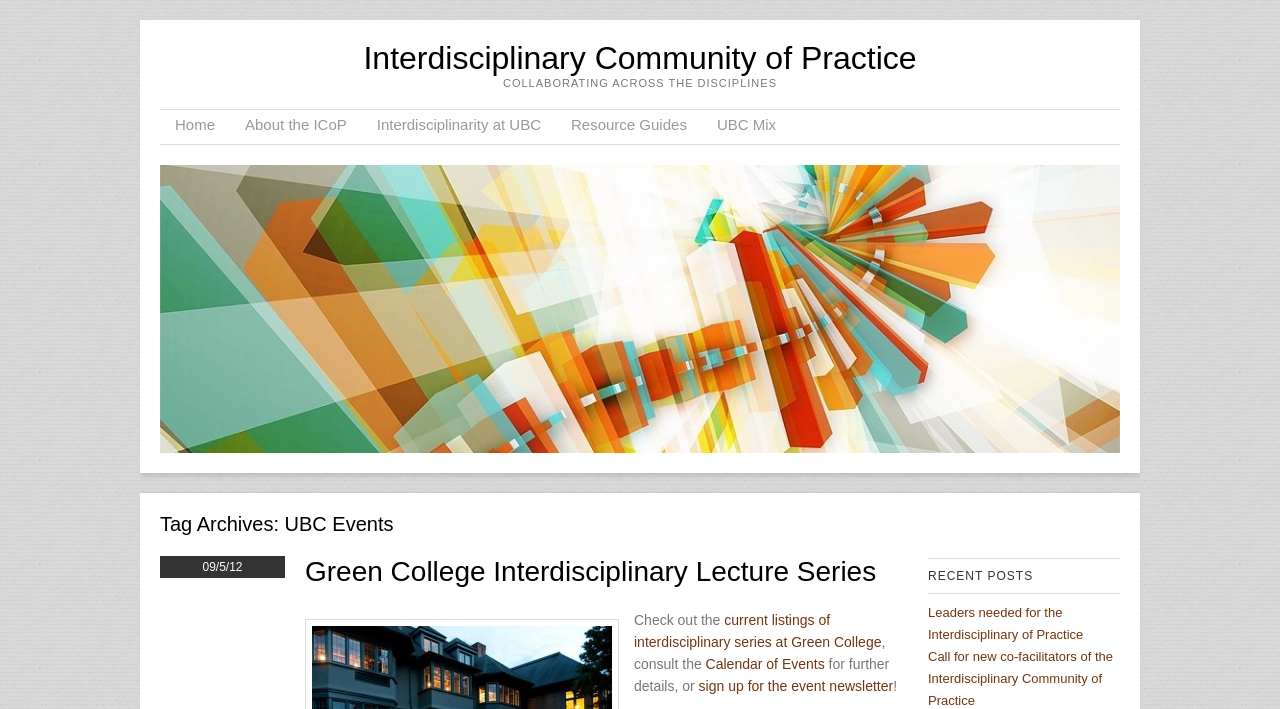Provide a thorough summary of the webpage.

The webpage is about the Interdisciplinary Community of Practice at the University of British Columbia (UBC) Events. At the top, there is a heading that reads "Interdisciplinary Community of Practice" with a link to the same title. Below this, there is a larger heading that says "COLLABORATING ACROSS THE DISCIPLINES". 

To the top left, there is a menu section with links to "Home", "About the ICoP", "Interdisciplinarity at UBC", "Resource Guides", and "UBC Mix". 

In the main content area, there is a section with a heading "Tag Archives: UBC Events" followed by a date "09/5/12". Below this, there is a heading "Green College Interdisciplinary Lecture Series" with a link to the same title. There is a paragraph of text that mentions checking out the current listings of interdisciplinary series at Green College, consulting the Calendar of Events, and signing up for the event newsletter.

To the right of this section, there is a heading "RECENT POSTS" with two links to recent posts, "Leaders needed for the Interdisciplinary of Practice" and "Call for new co-facilitators of the Interdisciplinary Community of Practice".